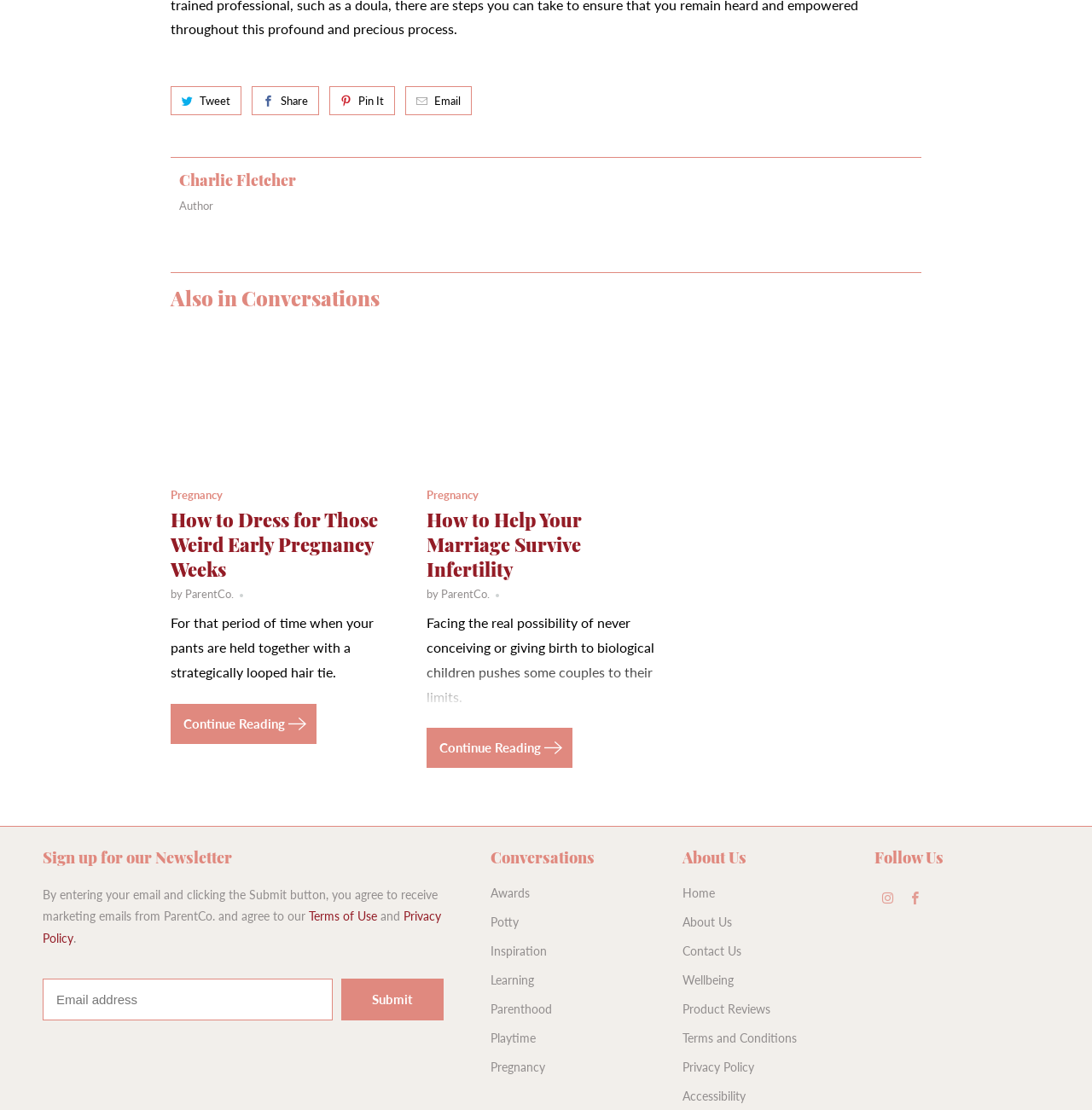Please give a succinct answer using a single word or phrase:
What categories are available in the 'Conversations' section?

Awards, Potty, Inspiration, etc.